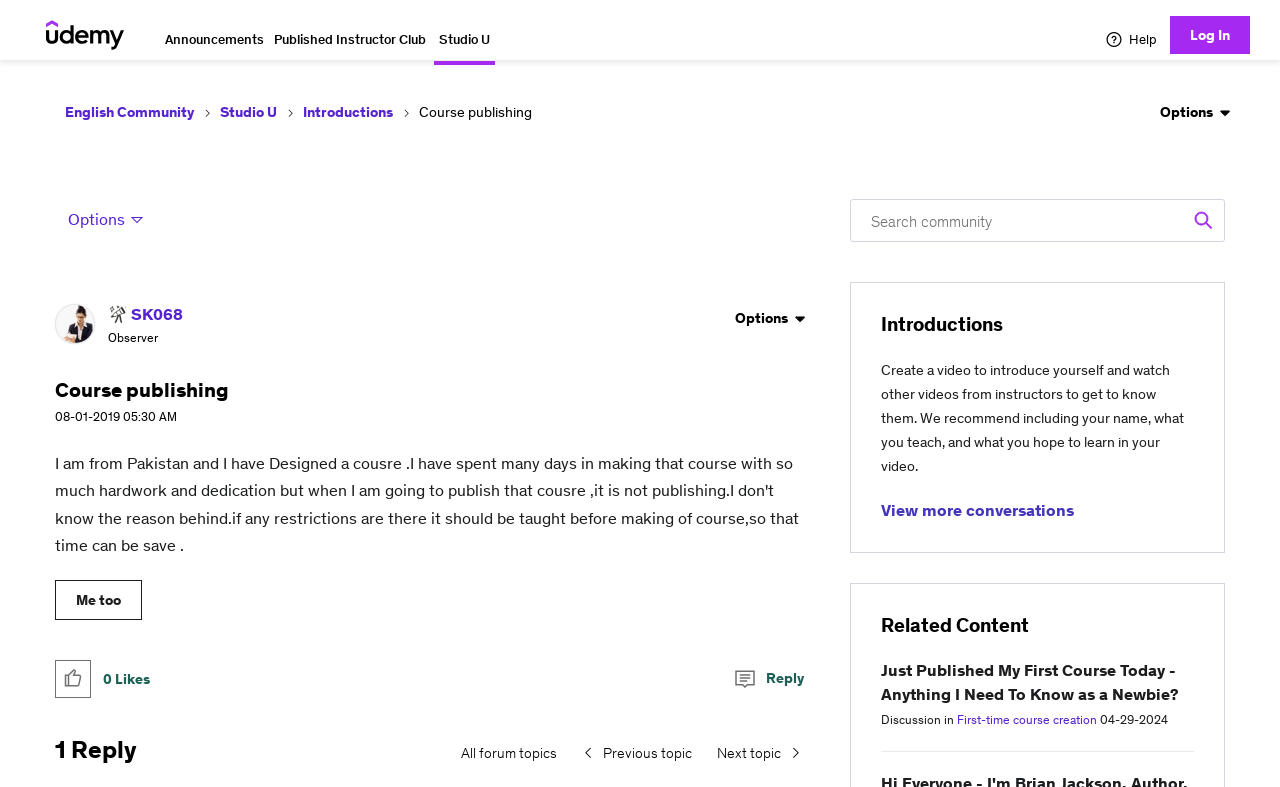What is the name of the user who published the course?
Please provide a comprehensive answer based on the visual information in the image.

The name of the user who published the course can be found in the image element, which has an alternative text 'SK068', and also in the link element, which says 'View Profile of SK068'.